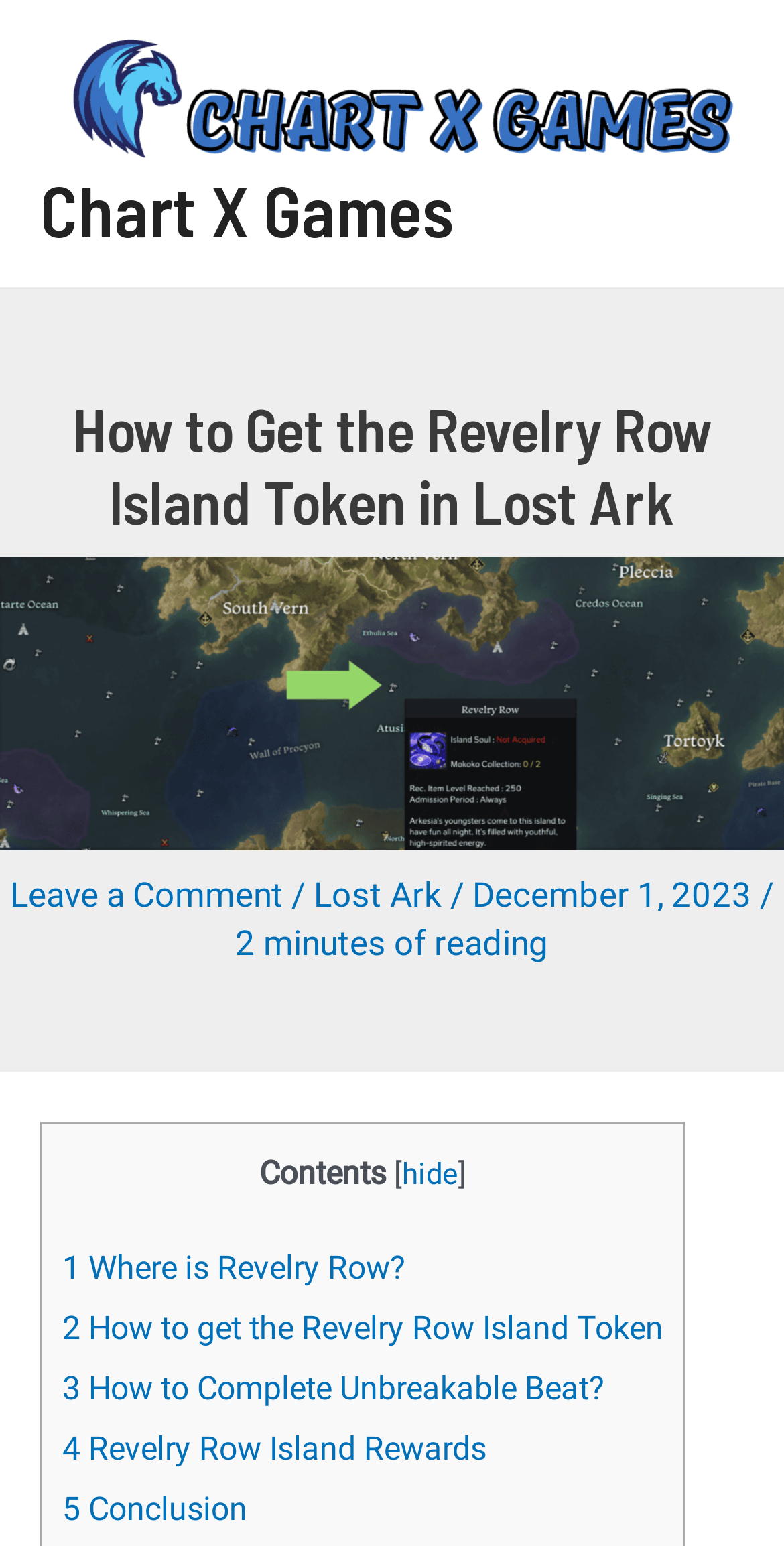Specify the bounding box coordinates of the region I need to click to perform the following instruction: "Read the article about How to Get the Revelry Row Island Token in Lost Ark". The coordinates must be four float numbers in the range of 0 to 1, i.e., [left, top, right, bottom].

[0.0, 0.254, 1.0, 0.347]